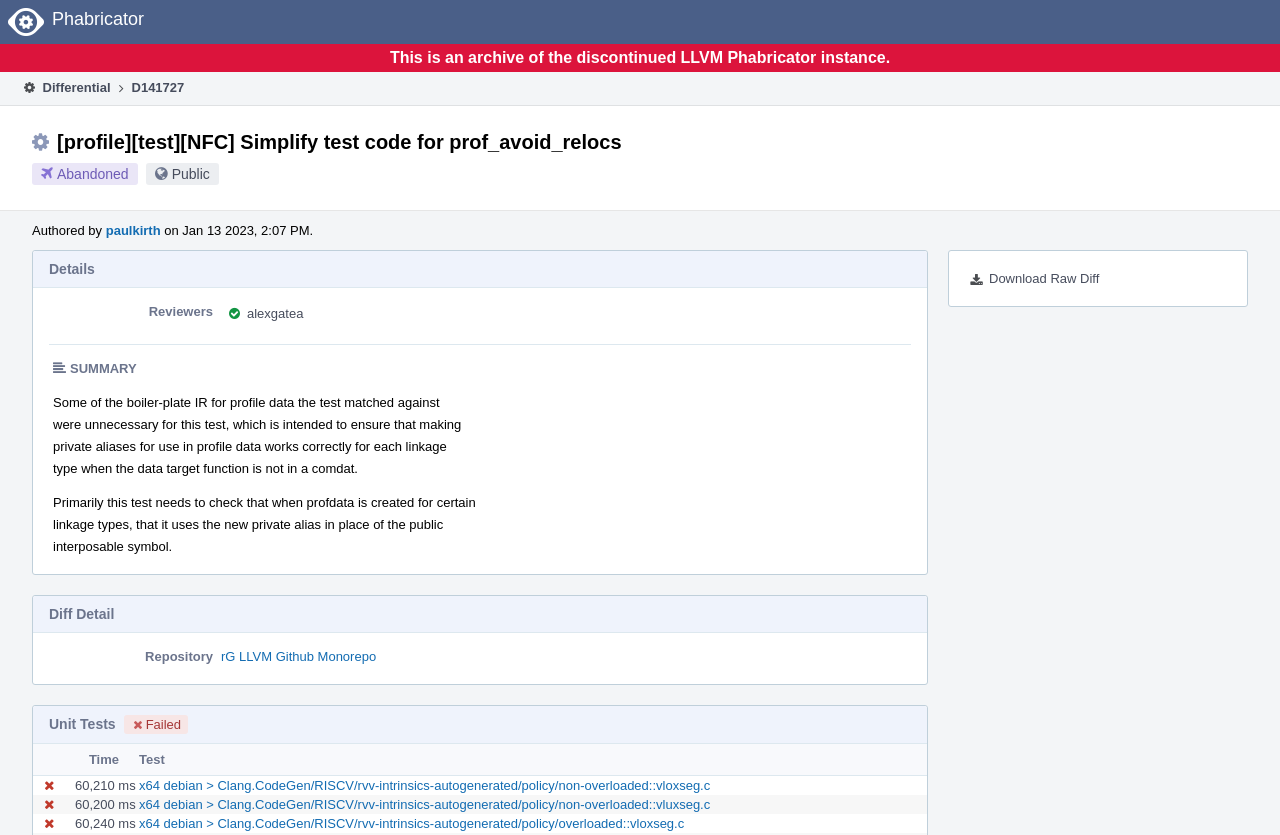Identify the bounding box coordinates for the region of the element that should be clicked to carry out the instruction: "View the 'Differential' page". The bounding box coordinates should be four float numbers between 0 and 1, i.e., [left, top, right, bottom].

[0.016, 0.086, 0.086, 0.123]